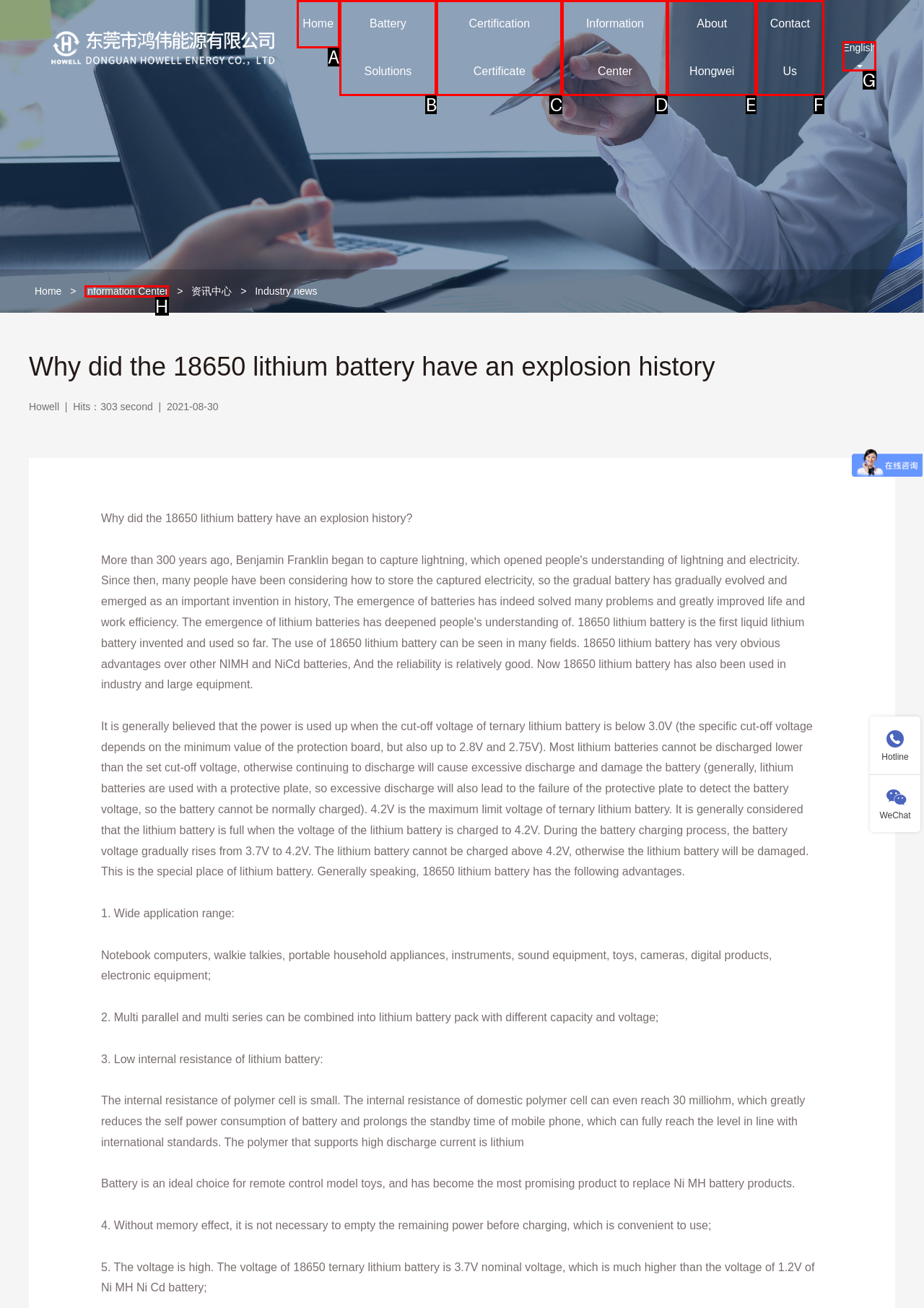From the provided options, pick the HTML element that matches the description: please be in touch. Respond with the letter corresponding to your choice.

None